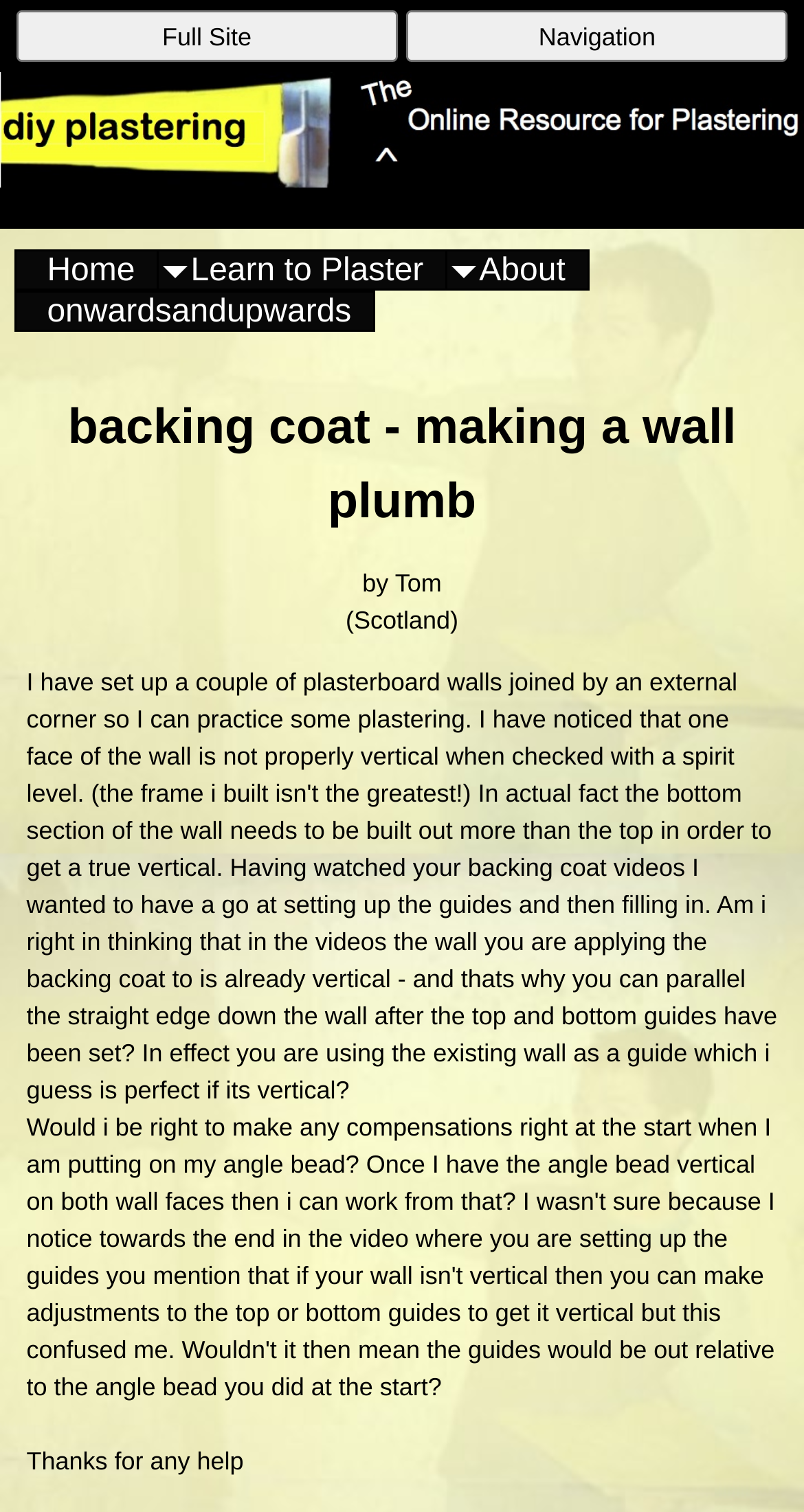Provide your answer in a single word or phrase: 
What is the tone of the author's message?

Polite